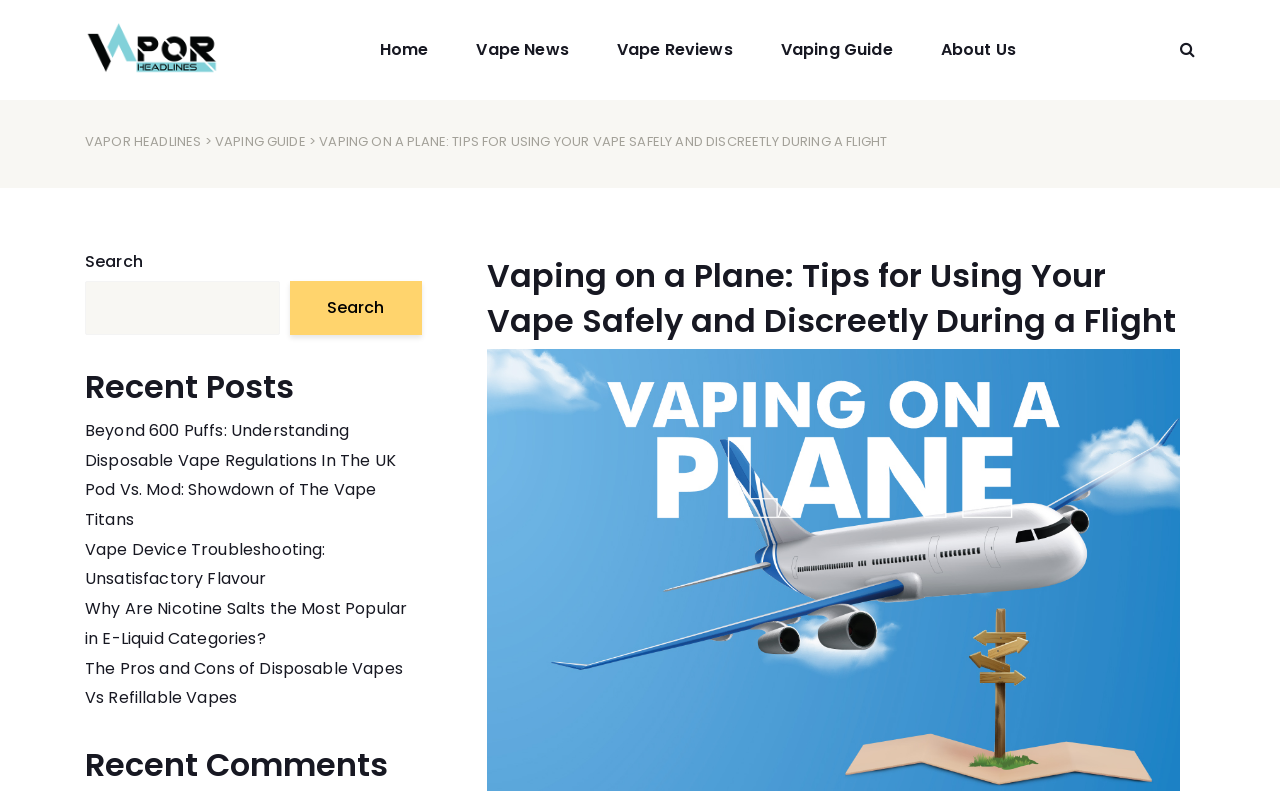Please use the details from the image to answer the following question comprehensively:
How many links are in the main navigation menu?

The main navigation menu at the top of the webpage contains 6 links: 'Home', 'Vape News', 'Vape Reviews', 'Vaping Guide', 'About Us', and a search icon.